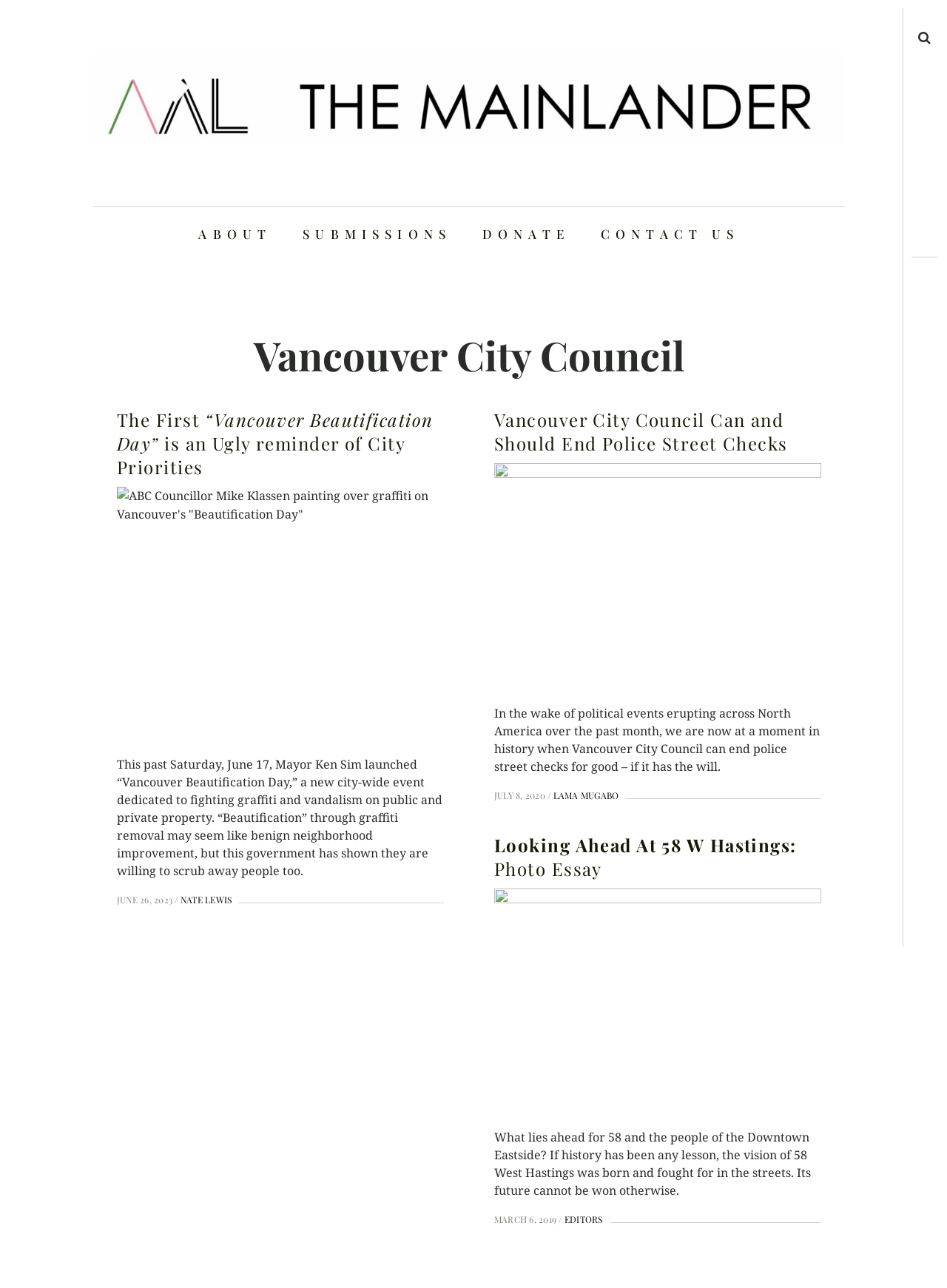Can you determine the bounding box coordinates of the area that needs to be clicked to fulfill the following instruction: "Read the article about Vancouver Beautification Day"?

[0.123, 0.314, 0.469, 0.369]